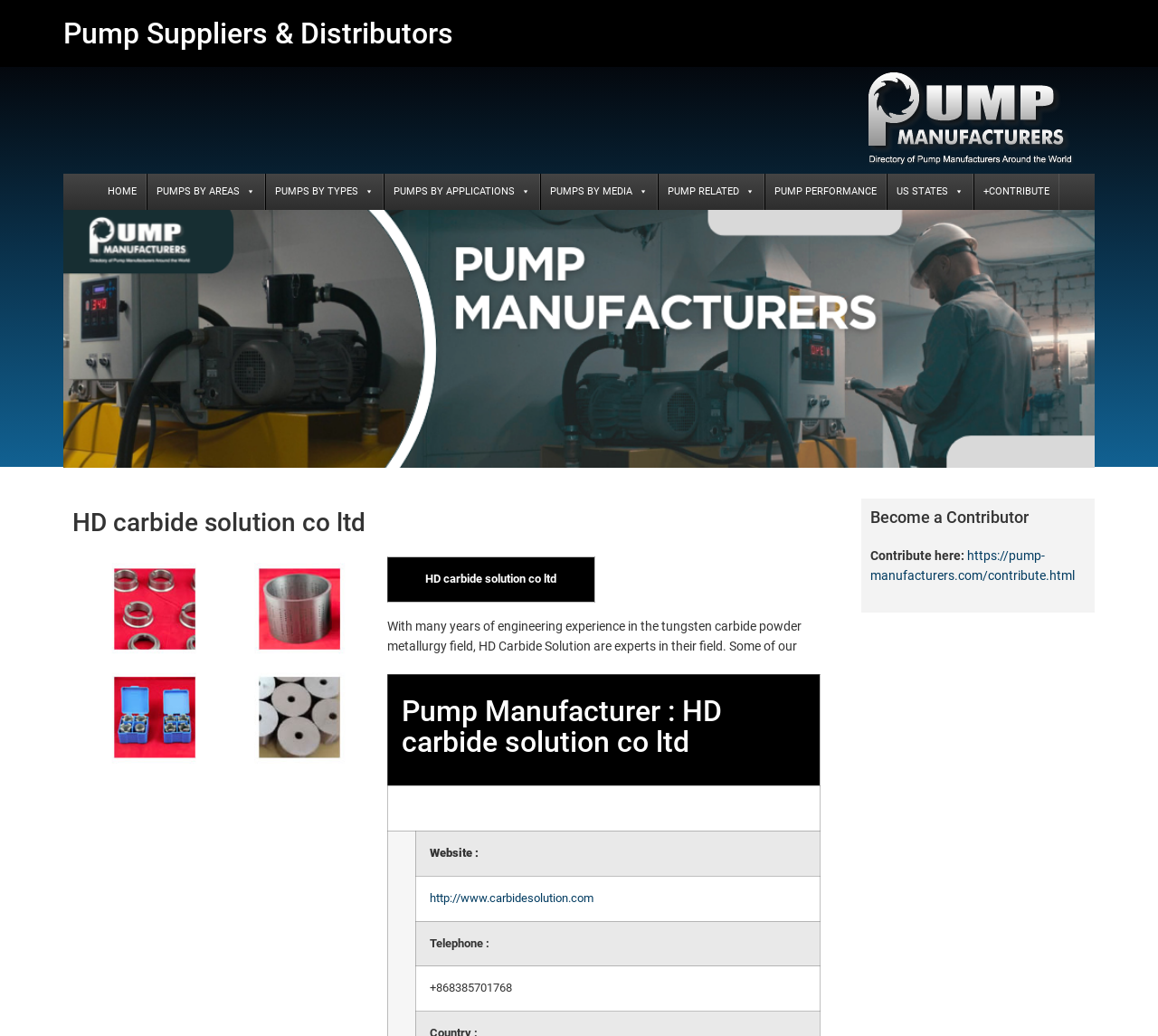Please find the bounding box coordinates of the element that must be clicked to perform the given instruction: "Explore PUMPS BY AREAS". The coordinates should be four float numbers from 0 to 1, i.e., [left, top, right, bottom].

[0.127, 0.168, 0.229, 0.203]